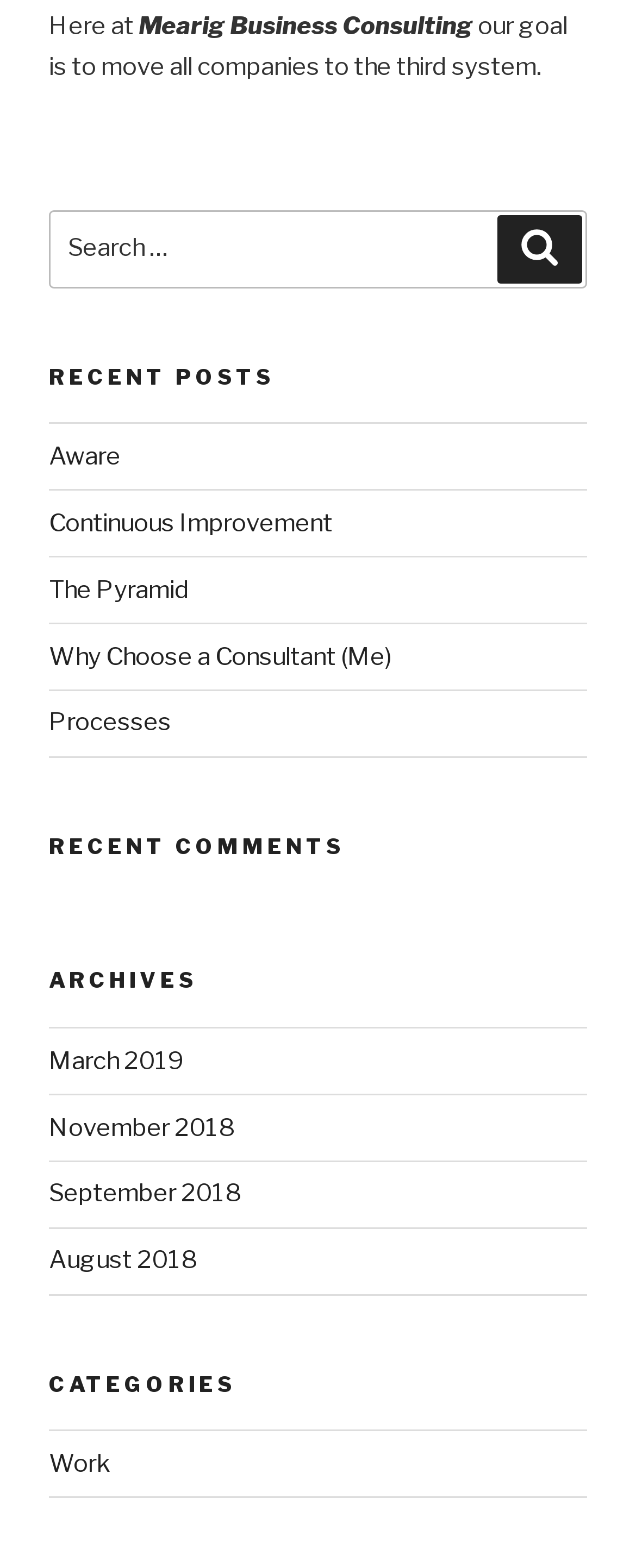Please mark the bounding box coordinates of the area that should be clicked to carry out the instruction: "Browse Categories".

[0.077, 0.873, 0.923, 0.892]